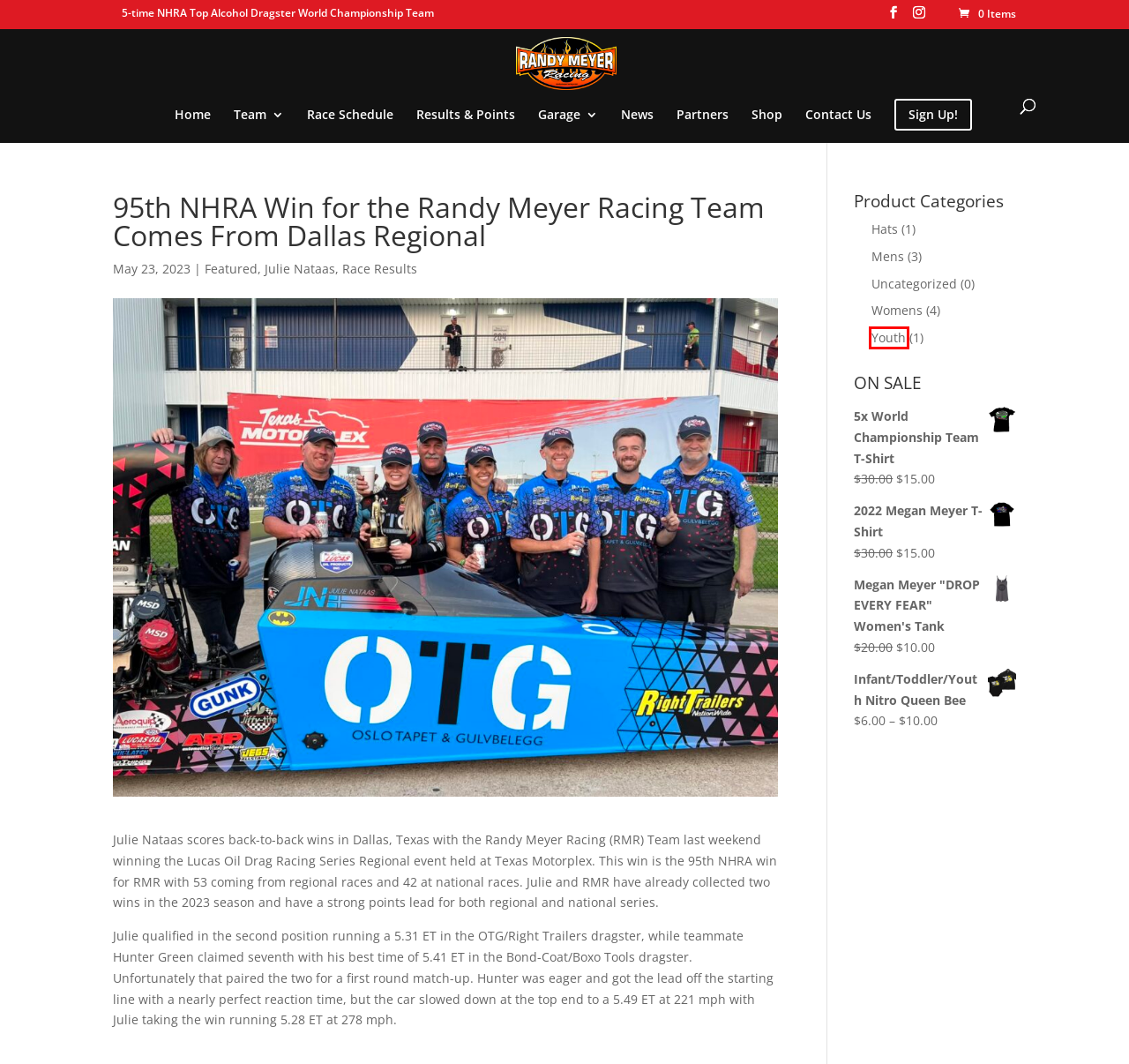Please examine the screenshot provided, which contains a red bounding box around a UI element. Select the webpage description that most accurately describes the new page displayed after clicking the highlighted element. Here are the candidates:
A. Results And Points | Randy Meyer Racing
B. Contact Us | Randy Meyer Racing
C. Cart | Randy Meyer Racing
D. Mens | Randy Meyer Racing
E. 5x World Championship Team T-Shirt | Randy Meyer Racing
F. Youth | Randy Meyer Racing
G. Uncategorized | Randy Meyer Racing
H. RMR Newsletter

F